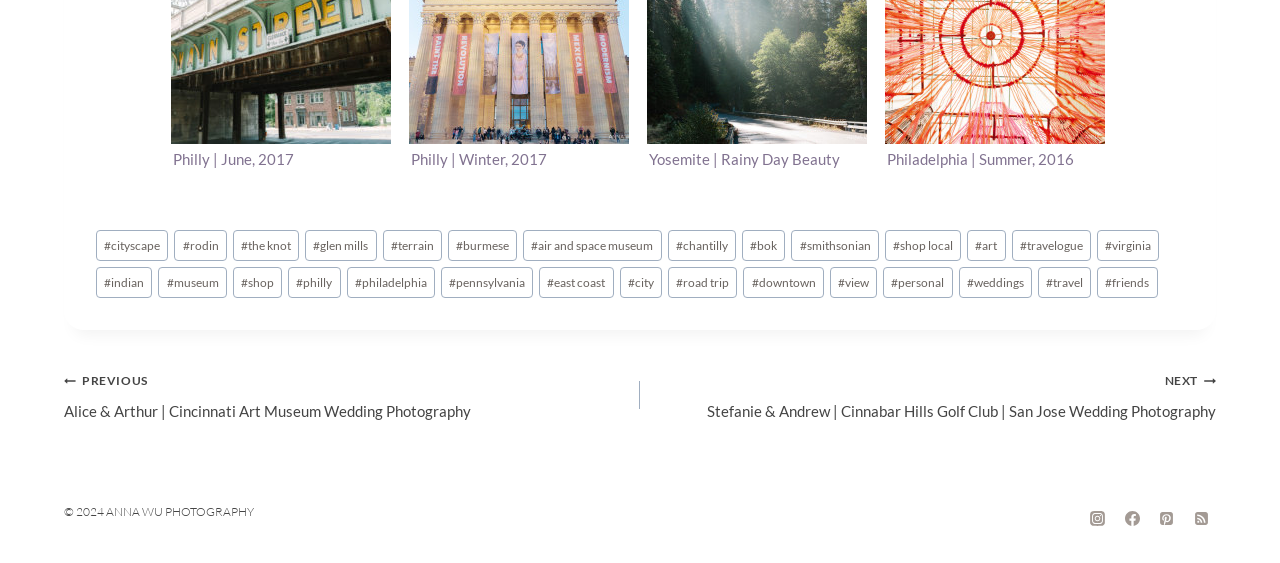Using the description "#east coast", predict the bounding box of the relevant HTML element.

[0.421, 0.474, 0.479, 0.529]